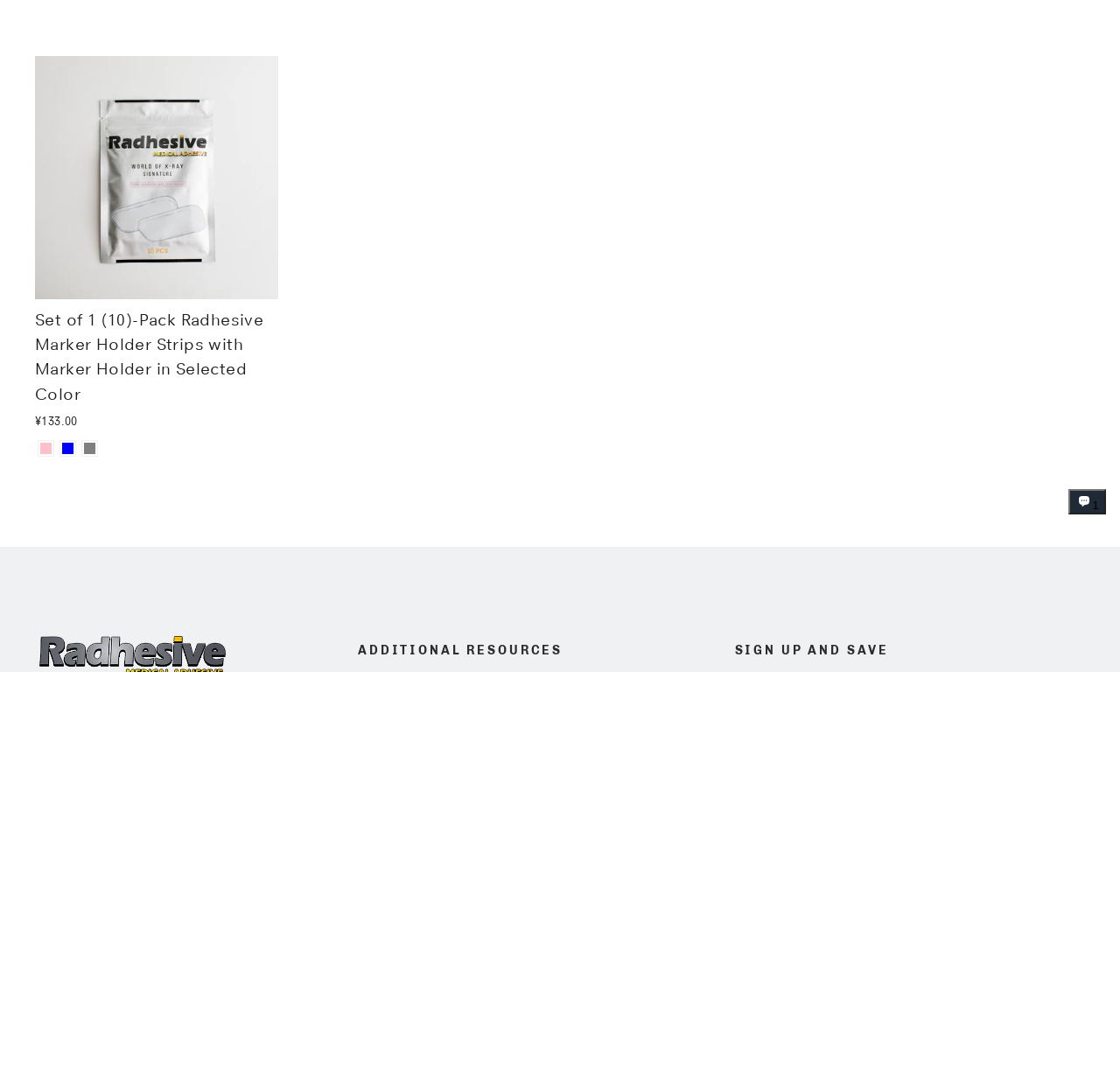Extract the bounding box coordinates for the HTML element that matches this description: "Refund Policy". The coordinates should be four float numbers between 0 and 1, i.e., [left, top, right, bottom].

[0.32, 0.807, 0.632, 0.833]